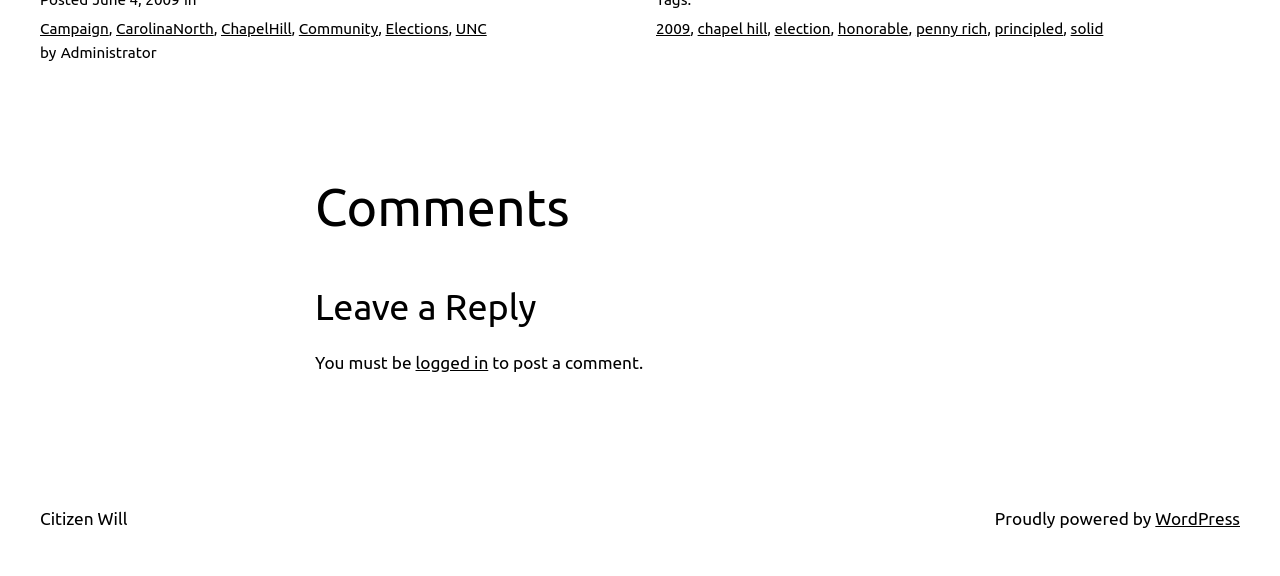Bounding box coordinates are given in the format (top-left x, top-left y, bottom-right x, bottom-right y). All values should be floating point numbers between 0 and 1. Provide the bounding box coordinate for the UI element described as: Uncategorized

None